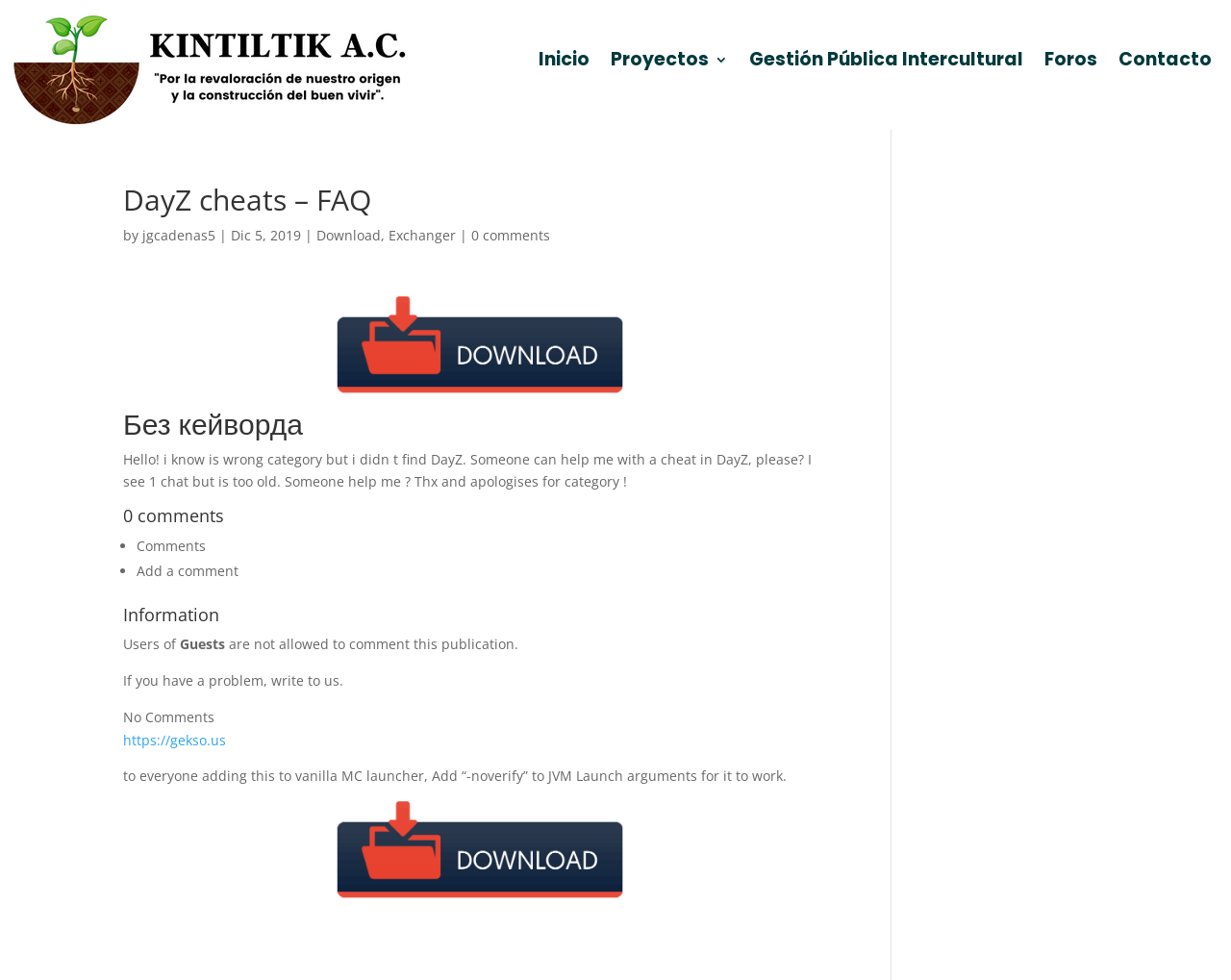Please locate the bounding box coordinates of the region I need to click to follow this instruction: "Visit the https://gekso.us website".

[0.1, 0.745, 0.184, 0.764]